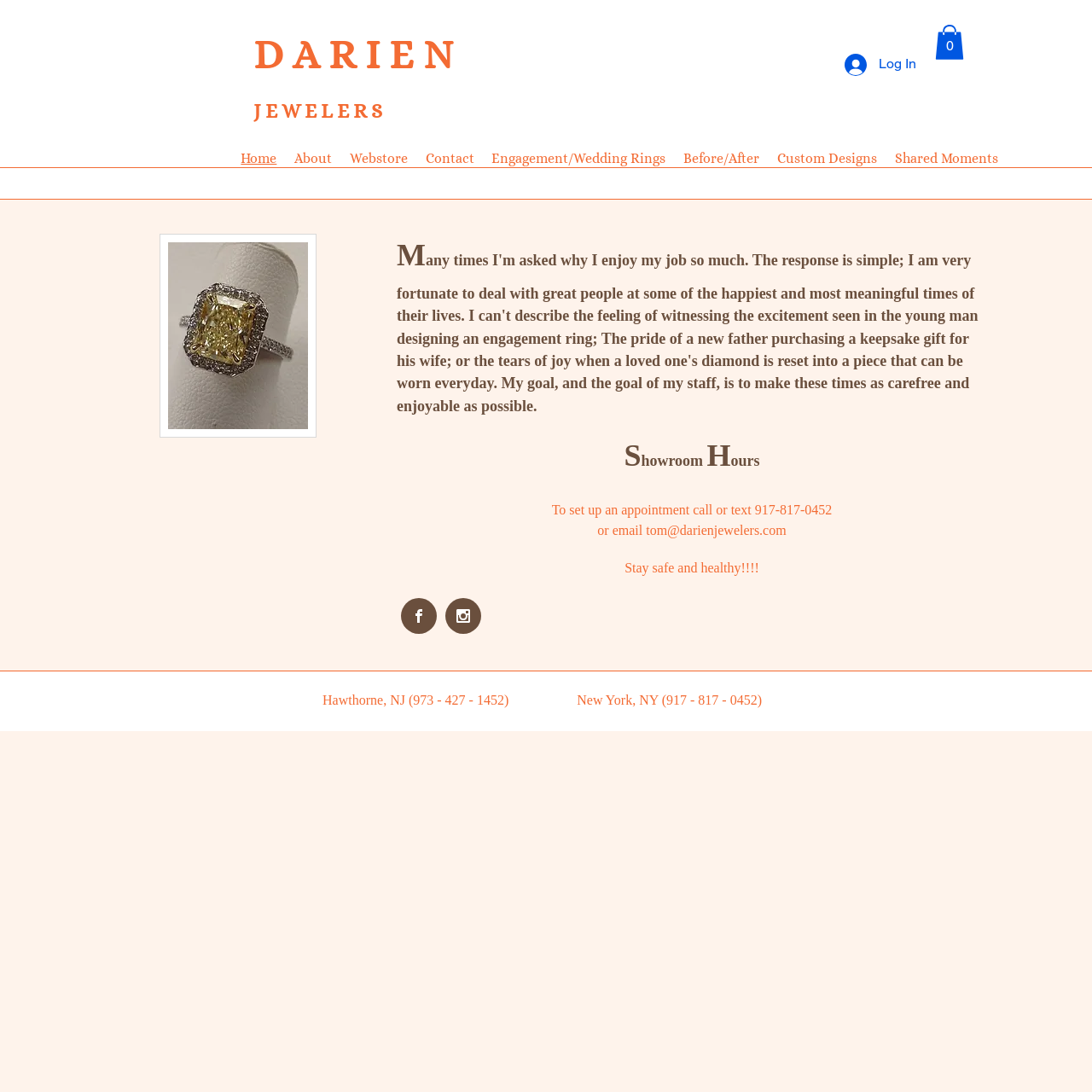Give the bounding box coordinates for this UI element: "Site Map". The coordinates should be four float numbers between 0 and 1, arranged as [left, top, right, bottom].

None